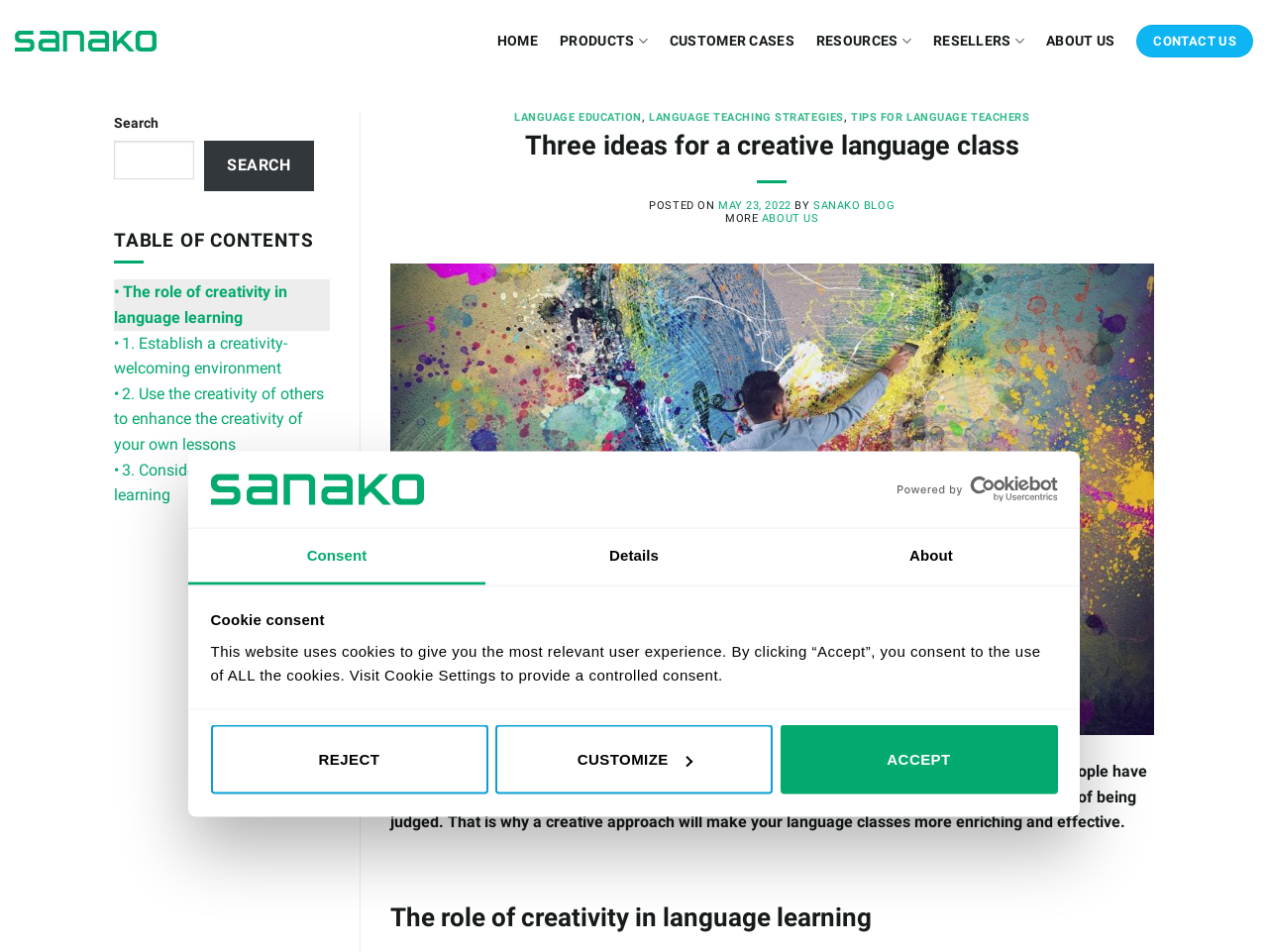What is the date of the latest article?
Give a thorough and detailed response to the question.

I found the answer by looking at the date information below the article heading, which says 'POSTED ON MAY 23, 2022'. This indicates that the date of the latest article is MAY 23, 2022.